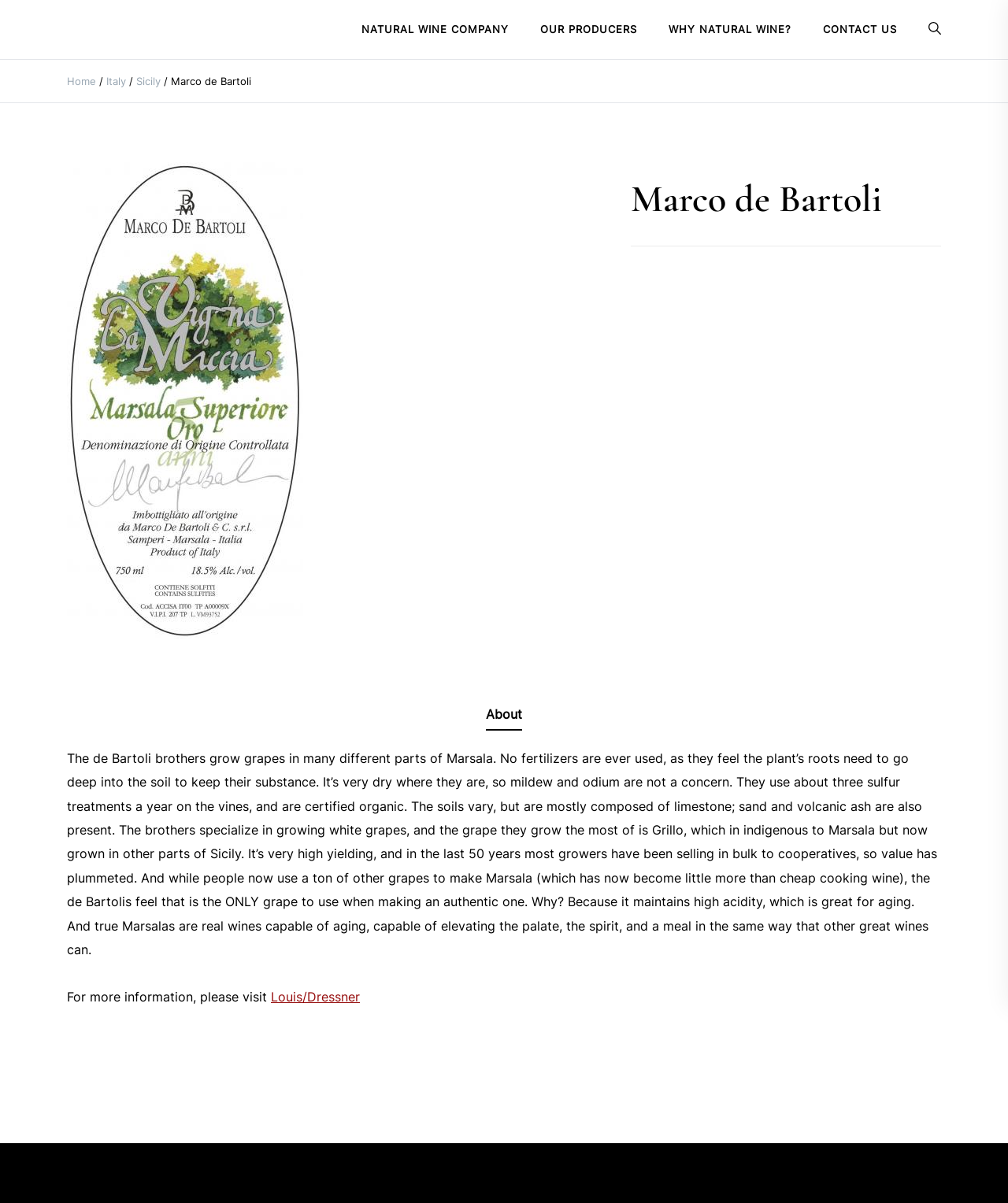What region is Marco de Bartoli from?
Please ensure your answer to the question is detailed and covers all necessary aspects.

I found the answer by looking at the breadcrumb navigation, where 'Sicily' is one of the links, indicating that Marco de Bartoli is from Sicily.